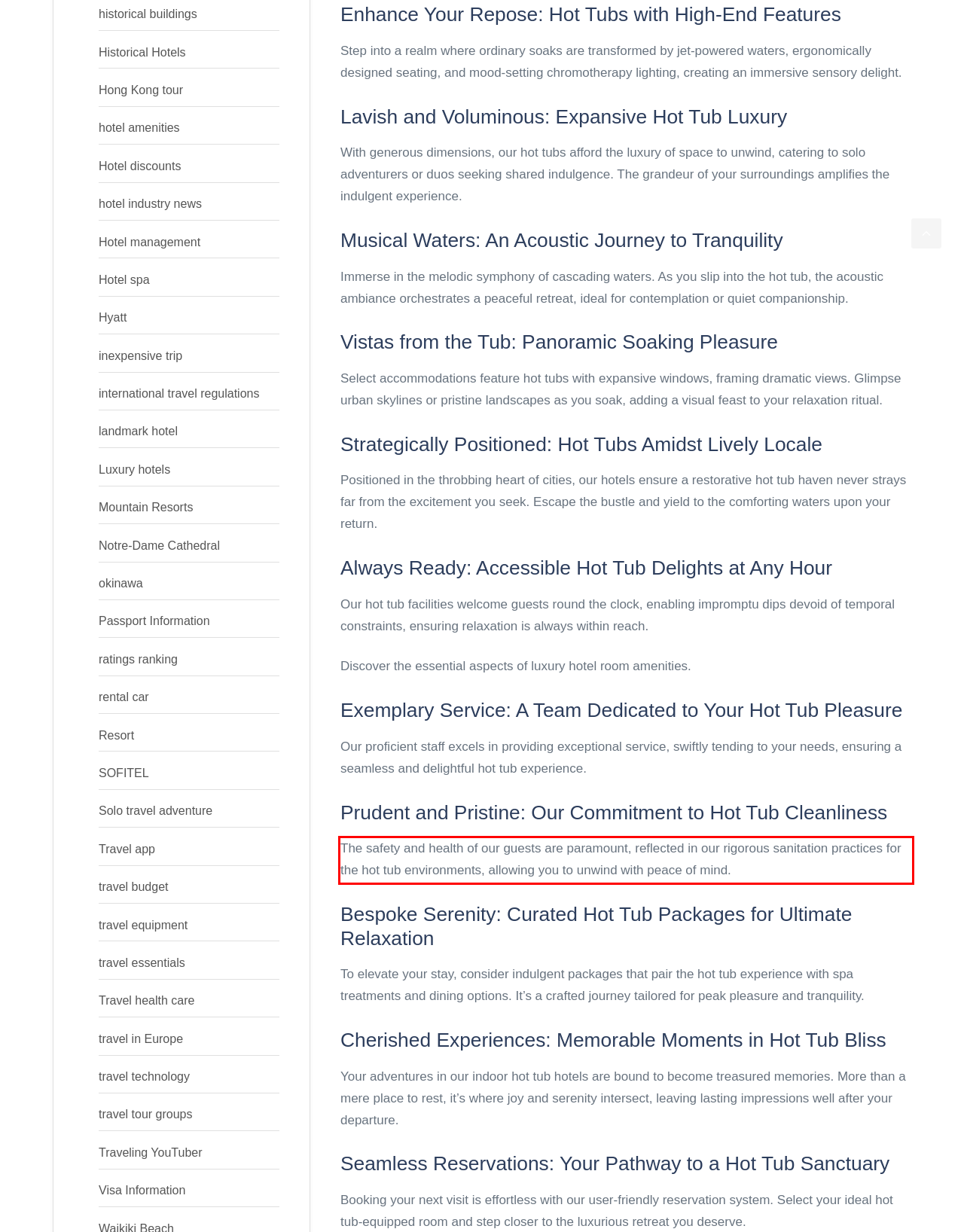Please examine the screenshot of the webpage and read the text present within the red rectangle bounding box.

The safety and health of our guests are paramount, reflected in our rigorous sanitation practices for the hot tub environments, allowing you to unwind with peace of mind.